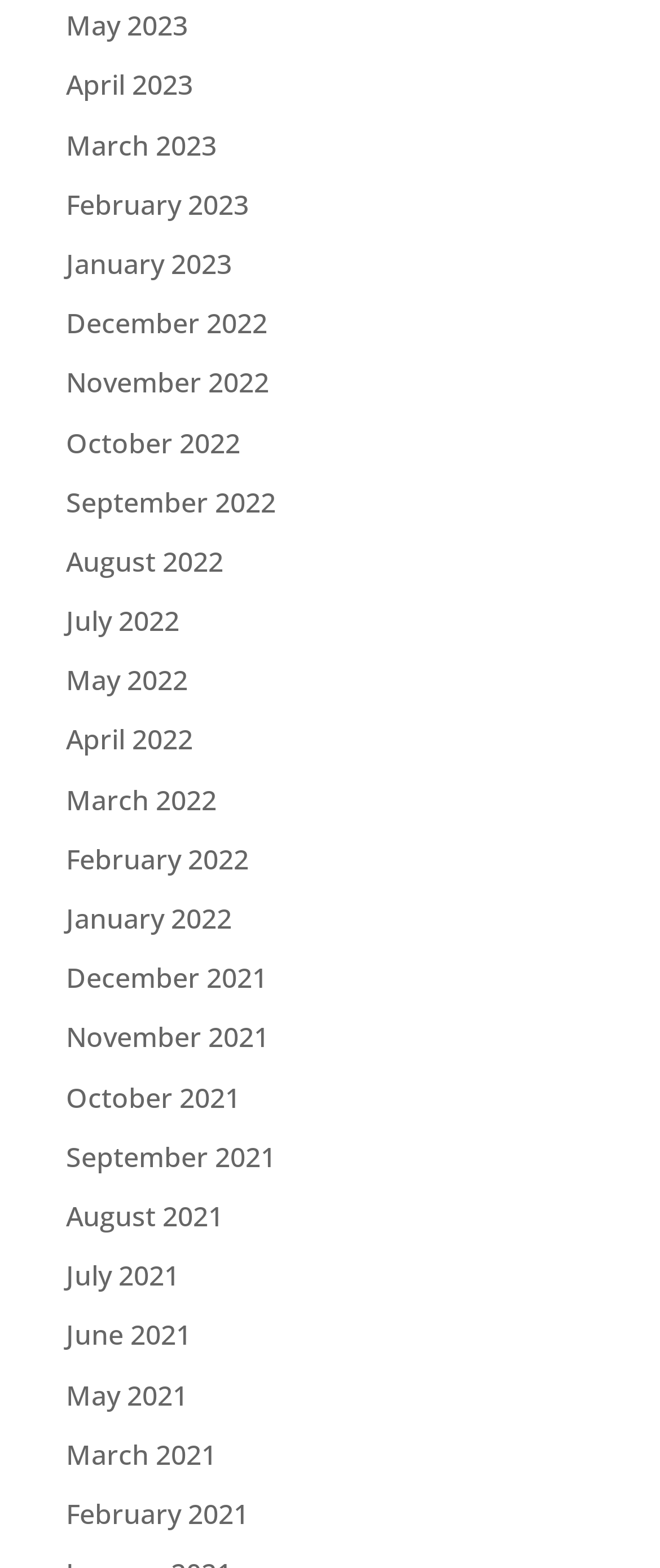Show the bounding box coordinates for the HTML element as described: "July 2021".

[0.1, 0.802, 0.272, 0.825]